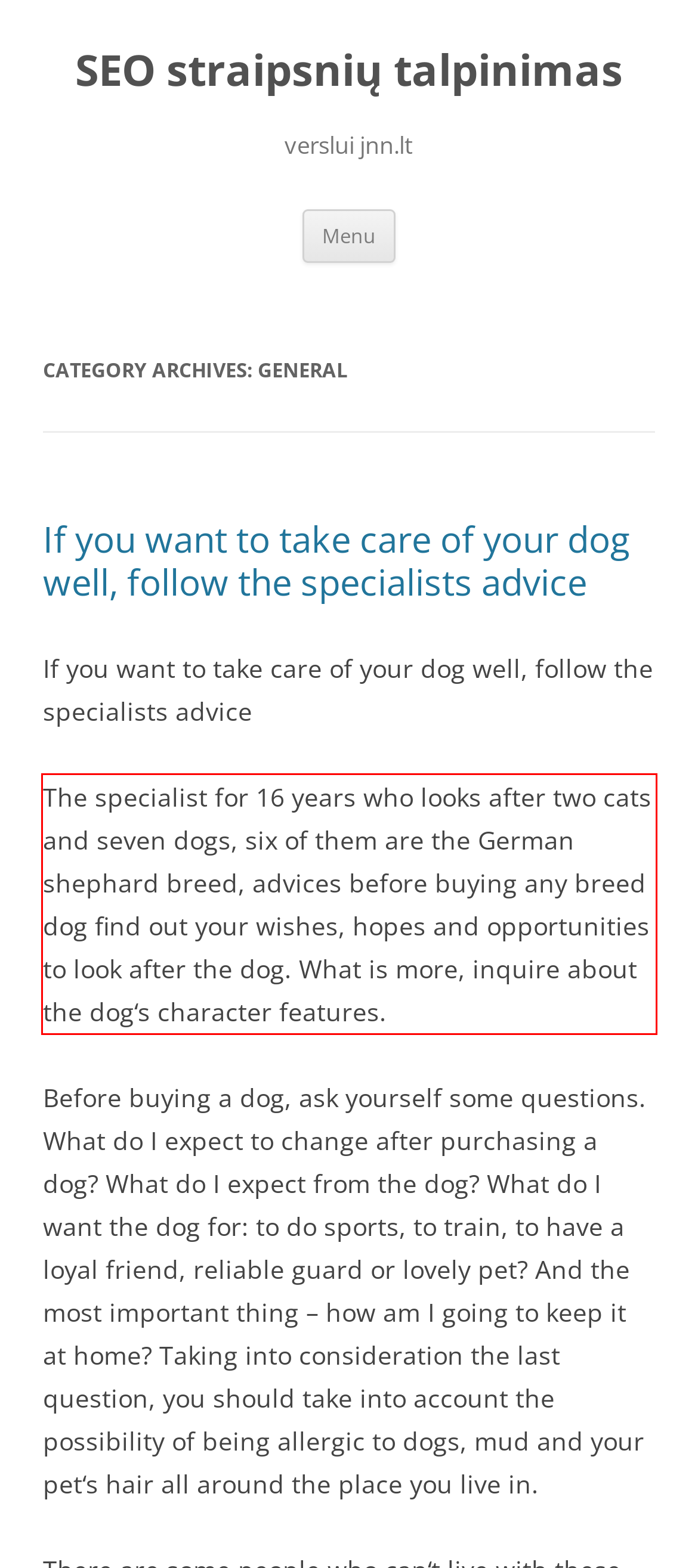Using the provided screenshot, read and generate the text content within the red-bordered area.

The specialist for 16 years who looks after two cats and seven dogs, six of them are the German shephard breed, advices before buying any breed dog find out your wishes, hopes and opportunities to look after the dog. What is more, inquire about the dog‘s character features.